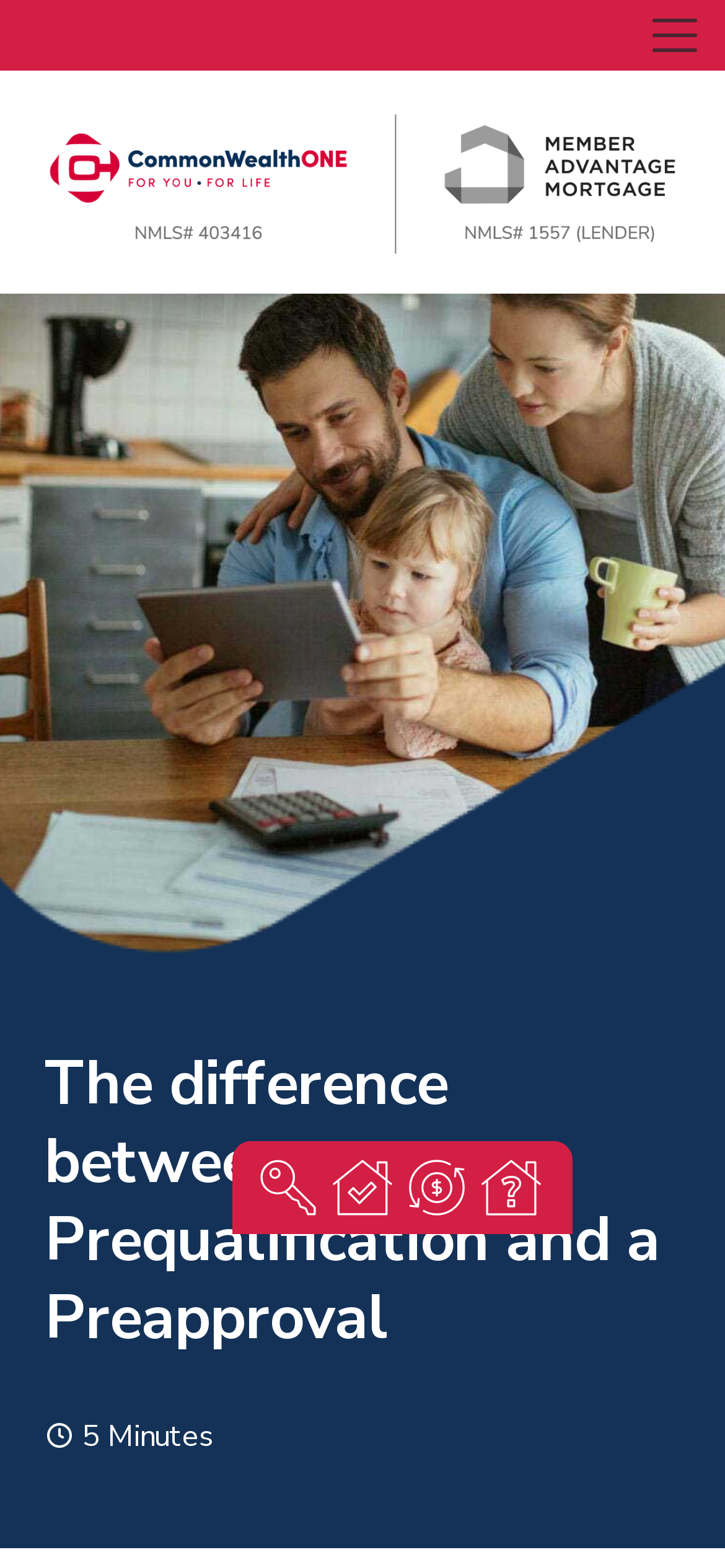What is the topic of the webpage?
Please provide a single word or phrase in response based on the screenshot.

Prequalification and Preapproval